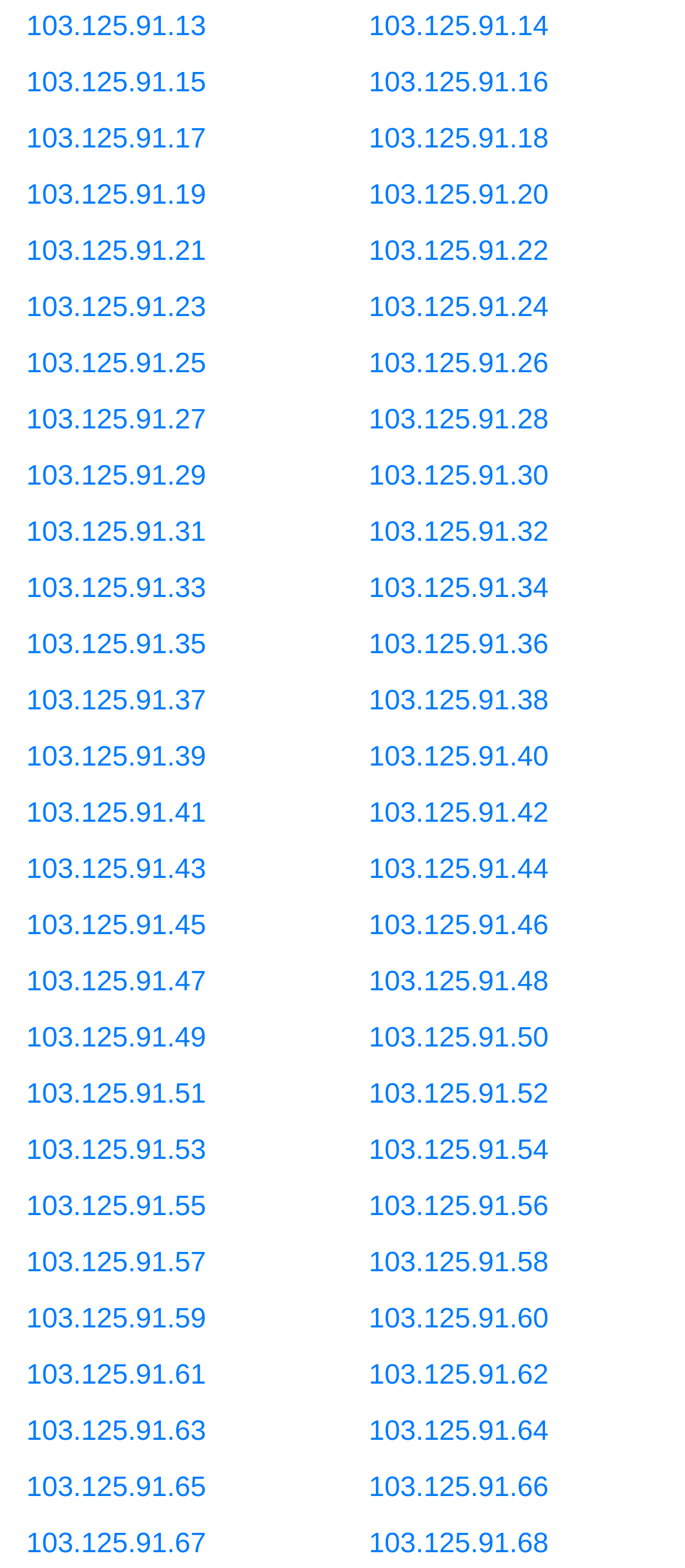Are the links on the webpage arranged in a random order?
Please answer using one word or phrase, based on the screenshot.

No